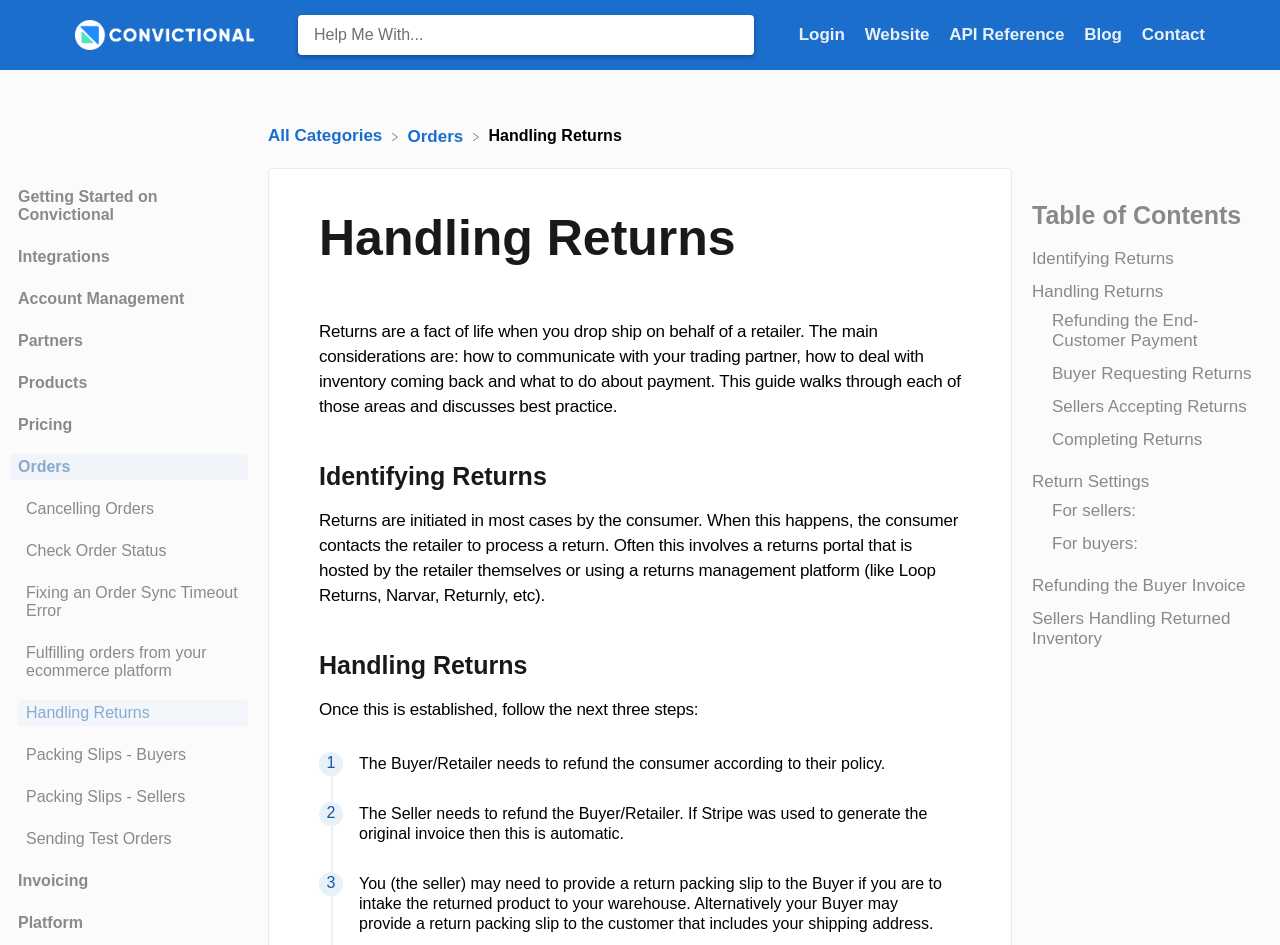How many categories are listed on this webpage?
Please give a detailed and elaborate explanation in response to the question.

There are 9 categories listed on this webpage, which are 'Getting Started on Convictional', 'Integrations', 'Account Management', 'Partners', 'Products', 'Pricing', 'Orders', 'Invoicing', and 'Platform'. These categories are listed as links on the left side of the webpage.